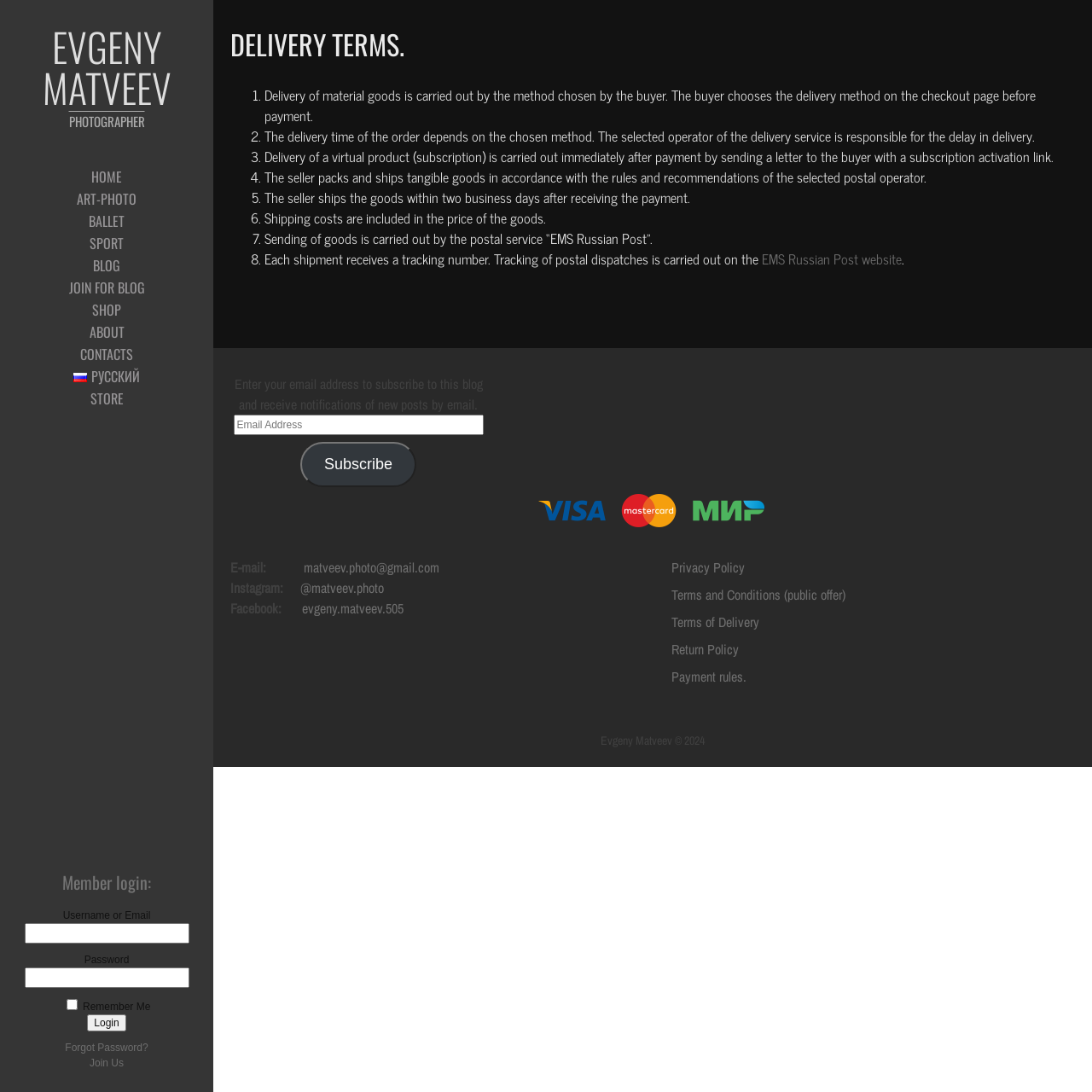Please give a one-word or short phrase response to the following question: 
How many delivery terms are listed?

8